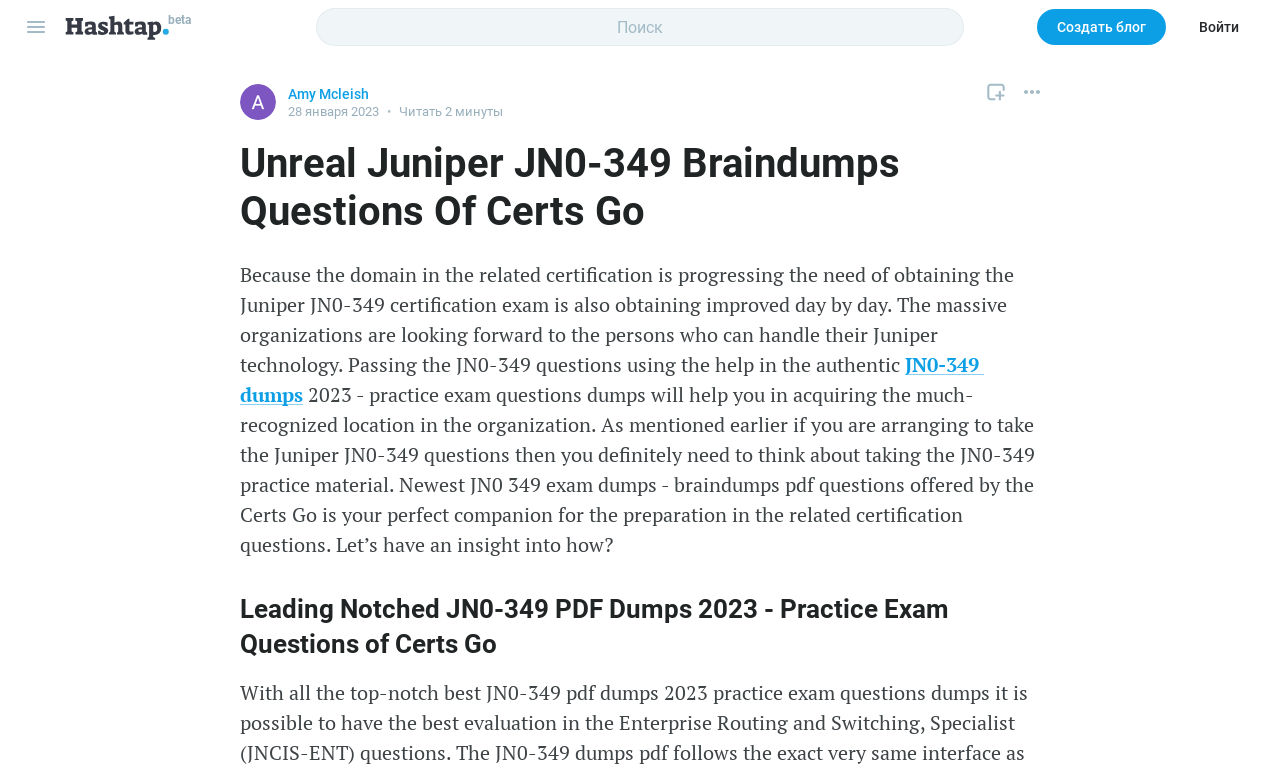For the given element description A, determine the bounding box coordinates of the UI element. The coordinates should follow the format (top-left x, top-left y, bottom-right x, bottom-right y) and be within the range of 0 to 1.

[0.188, 0.11, 0.216, 0.157]